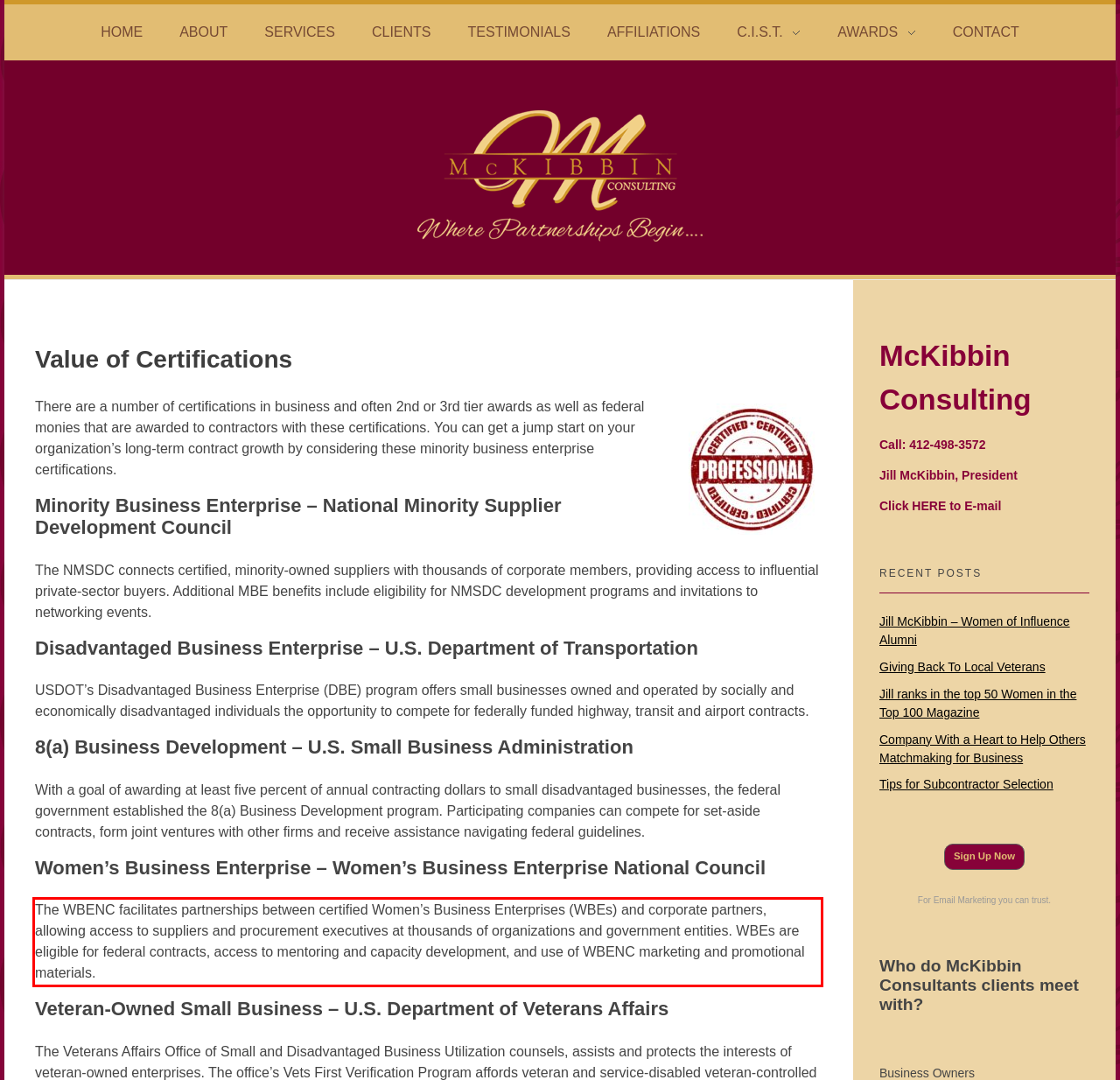Examine the webpage screenshot and use OCR to obtain the text inside the red bounding box.

The WBENC facilitates partnerships between certified Women’s Business Enterprises (WBEs) and corporate partners, allowing access to suppliers and procurement executives at thousands of organizations and government entities. WBEs are eligible for federal contracts, access to mentoring and capacity development, and use of WBENC marketing and promotional materials.